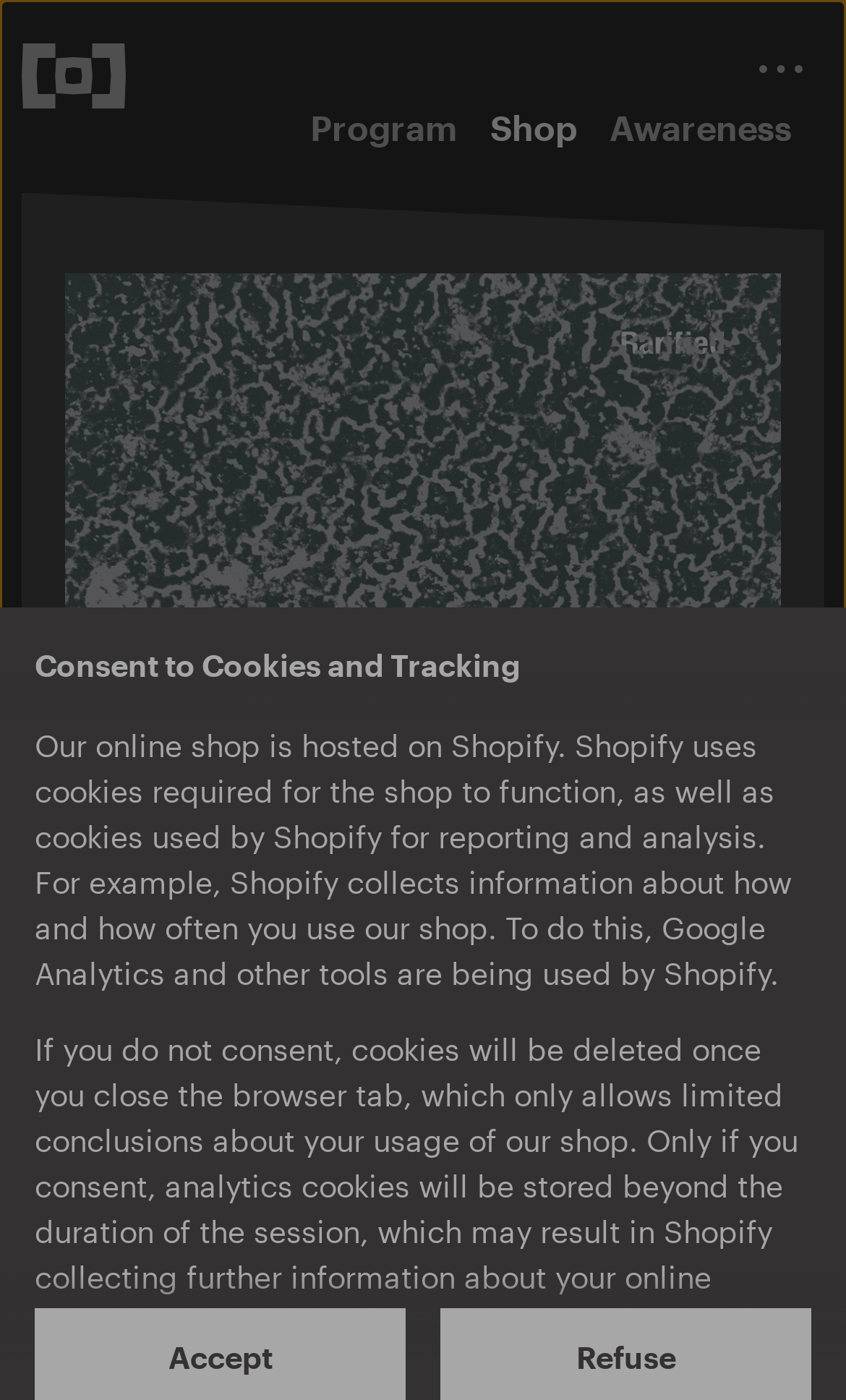From the element description Program, predict the bounding box coordinates of the UI element. The coordinates must be specified in the format (top-left x, top-left y, bottom-right x, bottom-right y) and should be within the 0 to 1 range.

[0.367, 0.077, 0.541, 0.106]